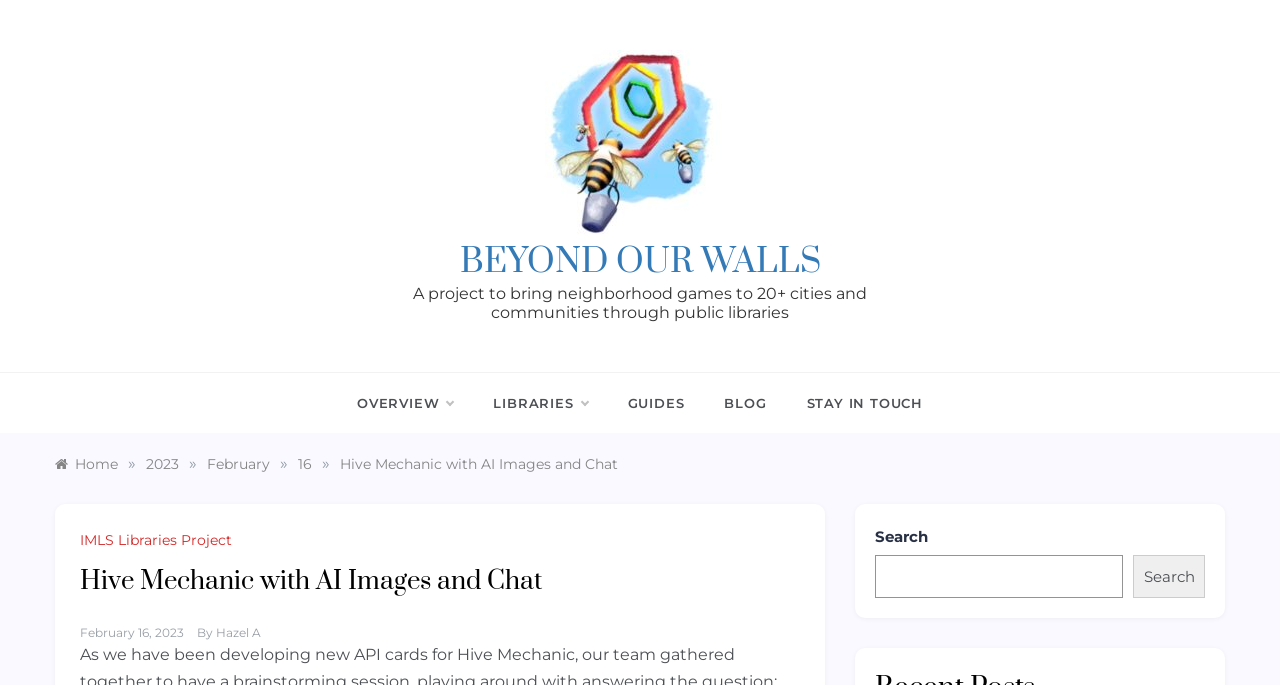Please indicate the bounding box coordinates for the clickable area to complete the following task: "Read the 'A project to bring neighborhood games...' description". The coordinates should be specified as four float numbers between 0 and 1, i.e., [left, top, right, bottom].

[0.323, 0.415, 0.677, 0.47]